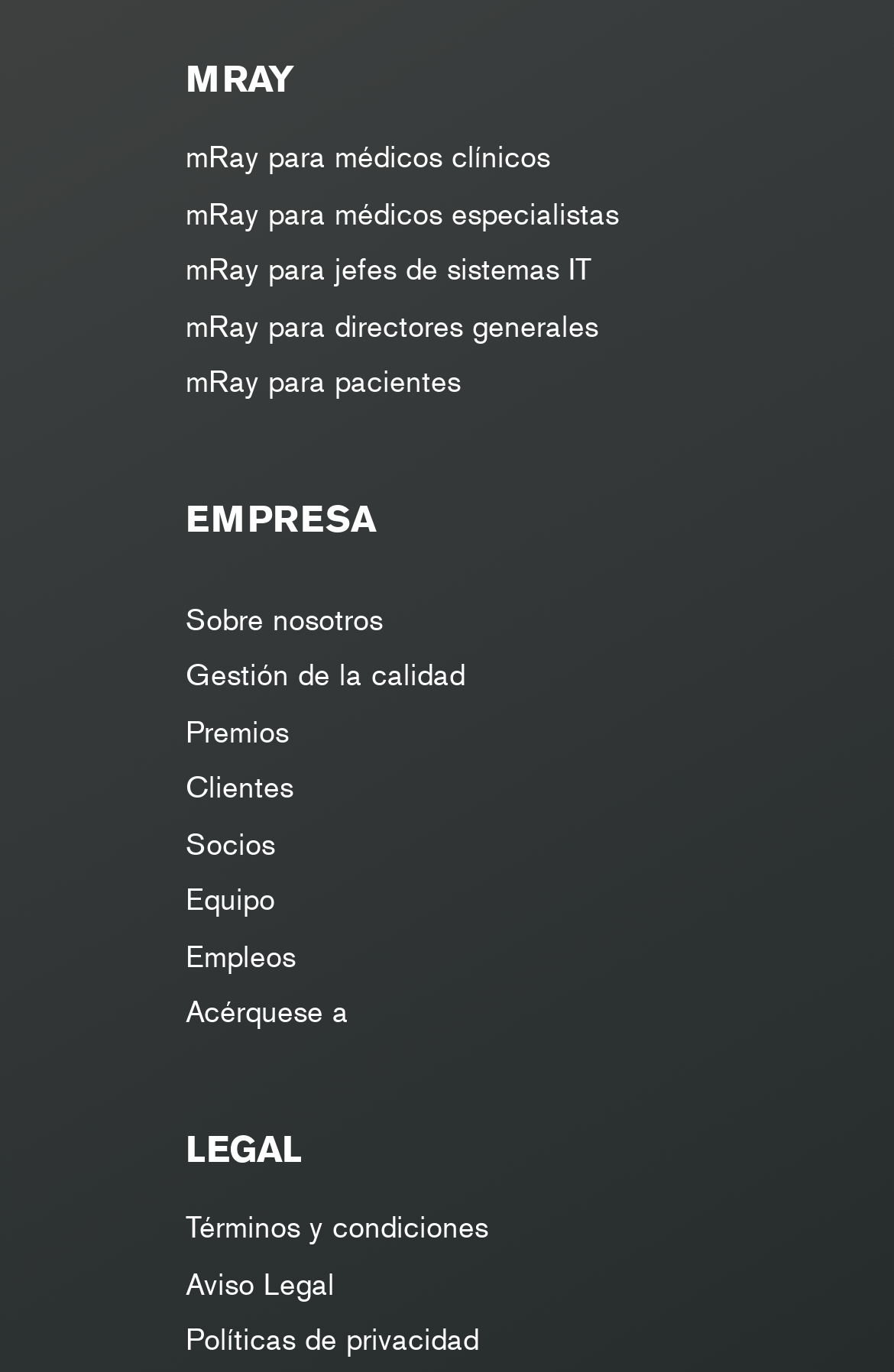Find the bounding box of the UI element described as: "Powered by Cookiebot by Usercentrics". The bounding box coordinates should be given as four float values between 0 and 1, i.e., [left, top, right, bottom].

None